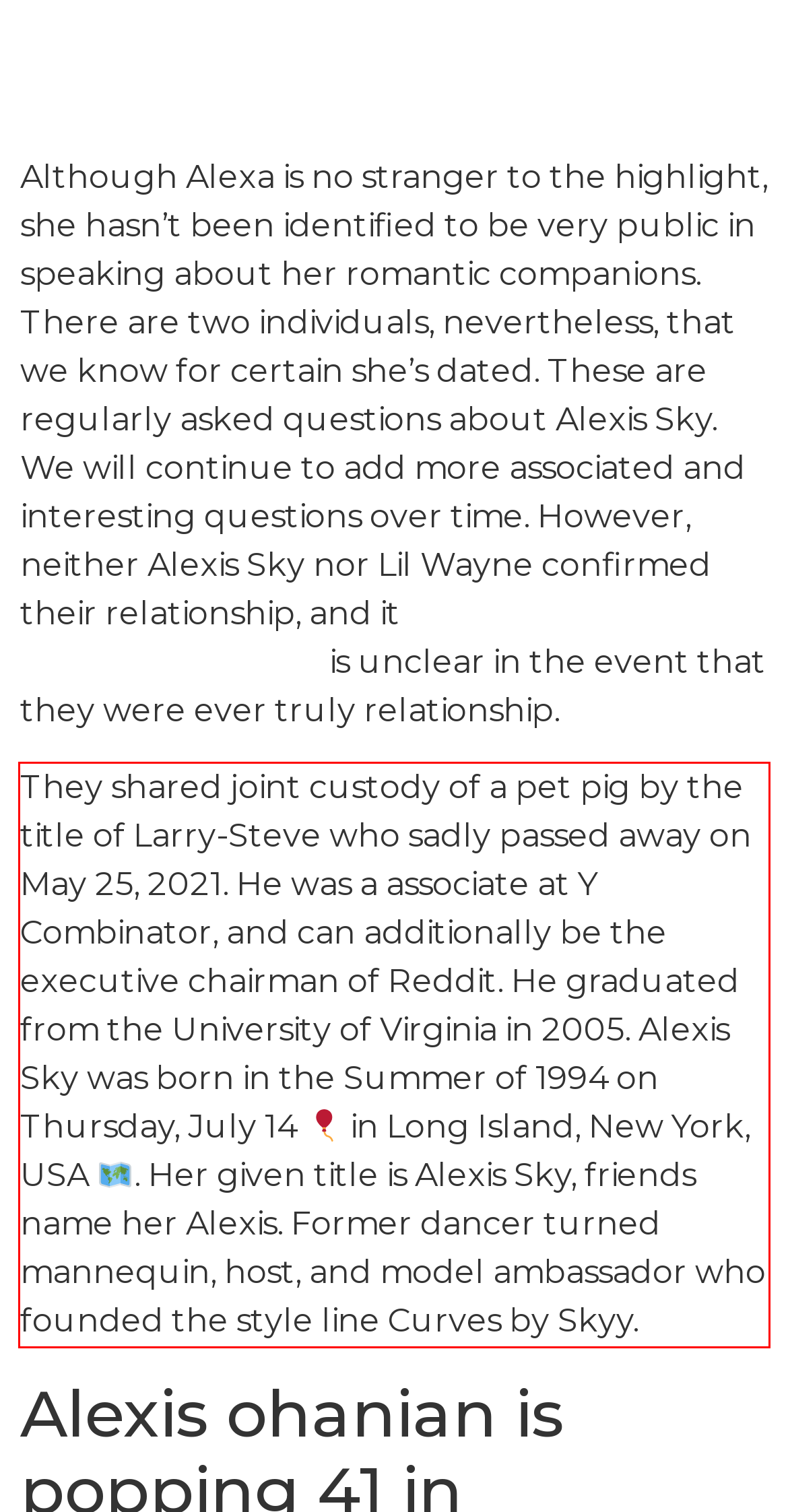Given a screenshot of a webpage containing a red bounding box, perform OCR on the text within this red bounding box and provide the text content.

They shared joint custody of a pet pig by the title of Larry-Steve who sadly passed away on May 25, 2021. He was a associate at Y Combinator, and can additionally be the executive chairman of Reddit. He graduated from the University of Virginia in 2005. Alexis Sky was born in the Summer of 1994 on Thursday, July 14 in Long Island, New York, USA . Her given title is Alexis Sky, friends name her Alexis. Former dancer turned mannequin, host, and model ambassador who founded the style line Curves by Skyy.